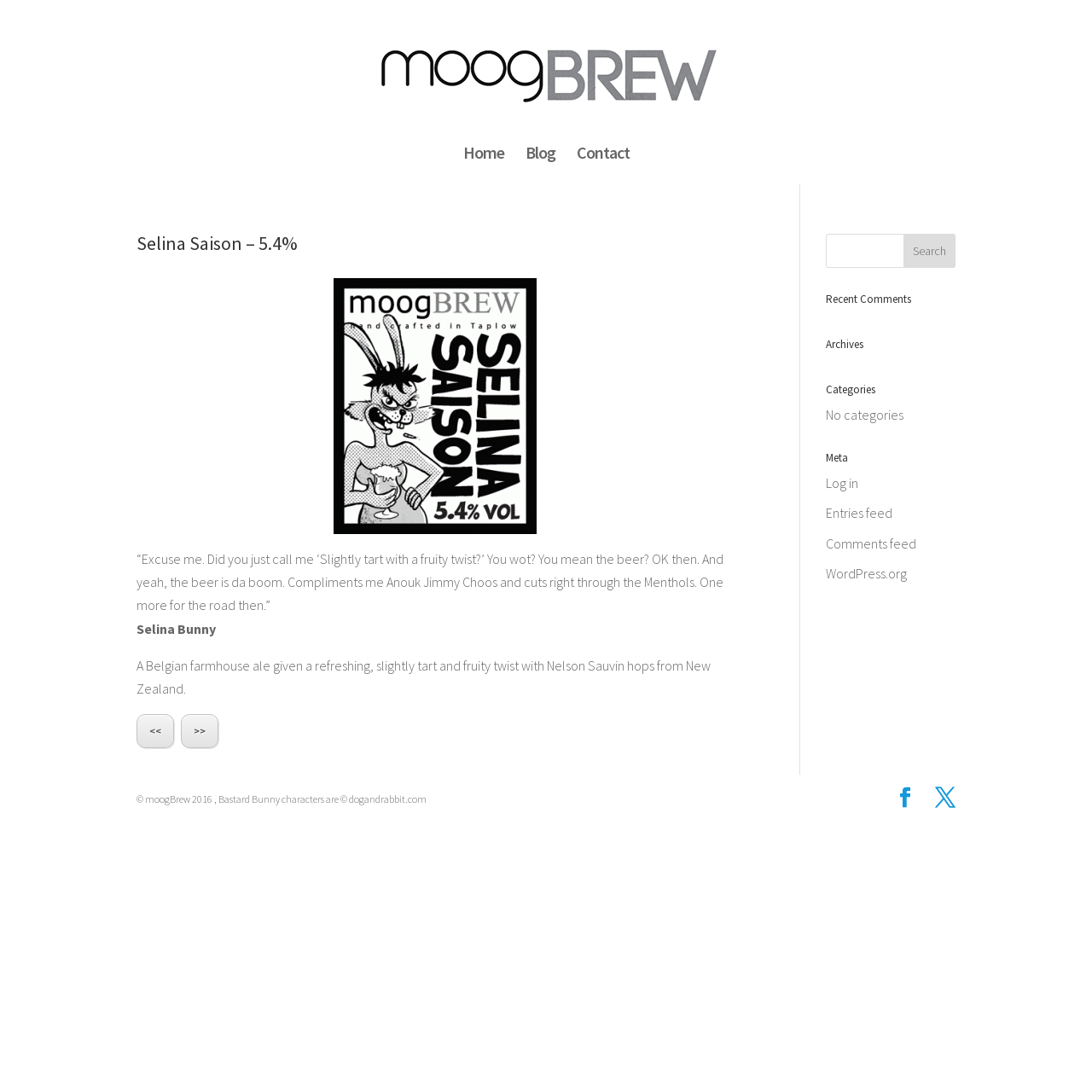Answer the question with a brief word or phrase:
What is the copyright year of the website?

2016